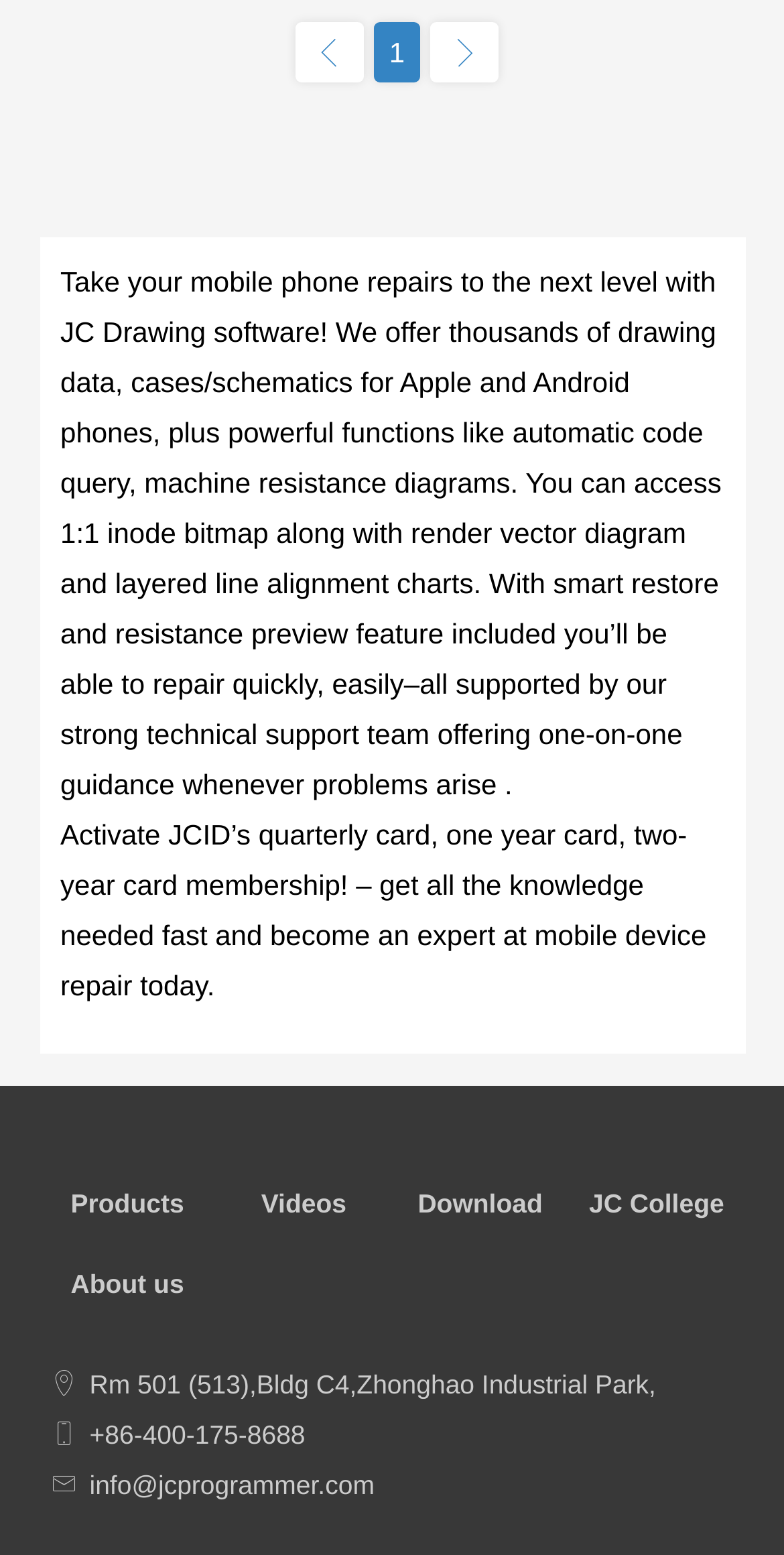Please determine the bounding box coordinates of the area that needs to be clicked to complete this task: 'Go to the Products page'. The coordinates must be four float numbers between 0 and 1, formatted as [left, top, right, bottom].

[0.09, 0.764, 0.235, 0.783]